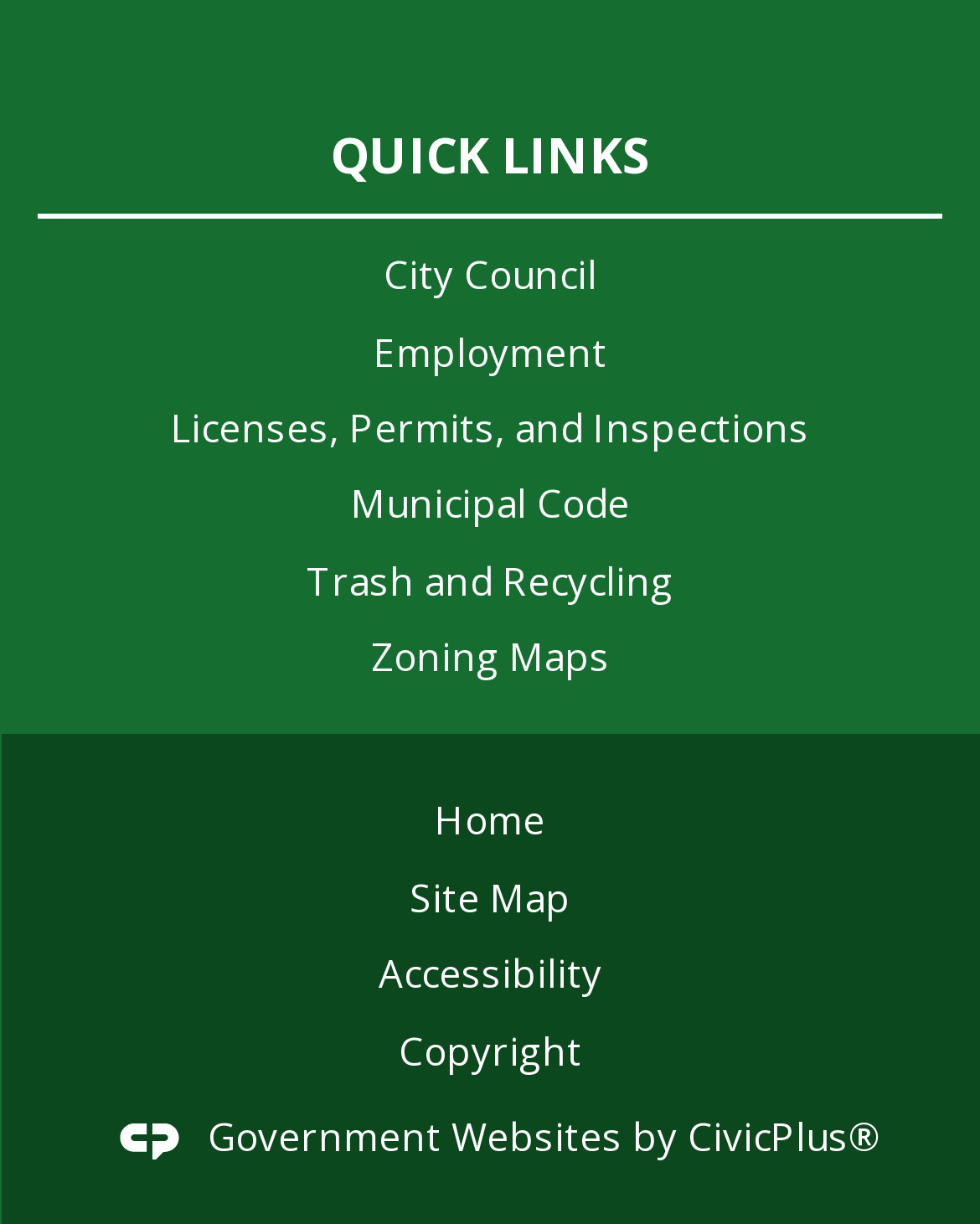What is the region below the 'QUICK LINKS' heading?
Kindly offer a comprehensive and detailed response to the question.

The region below the 'QUICK LINKS' heading has a bounding box of [0.039, 0.561, 0.961, 0.82] and contains several links, including 'Home', 'Site Map', and 'Accessibility', which are all related to quick links or navigation on the webpage.